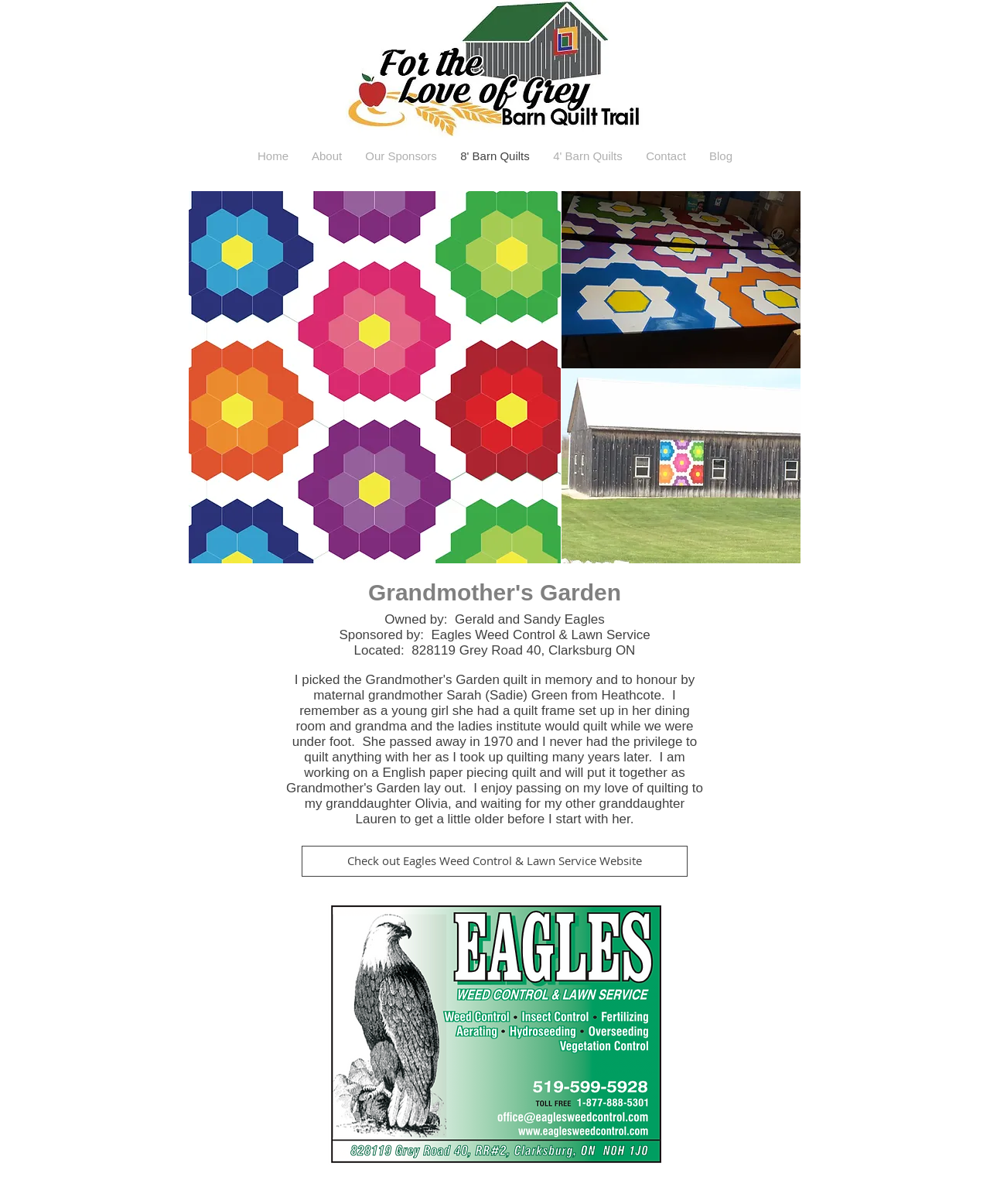What is the location of the garden?
Please ensure your answer to the question is detailed and covers all necessary aspects.

The location of the garden is mentioned in the heading 'Located: 828119 Grey Road 40, Clarksburg ON' which is located in the main section of the webpage.